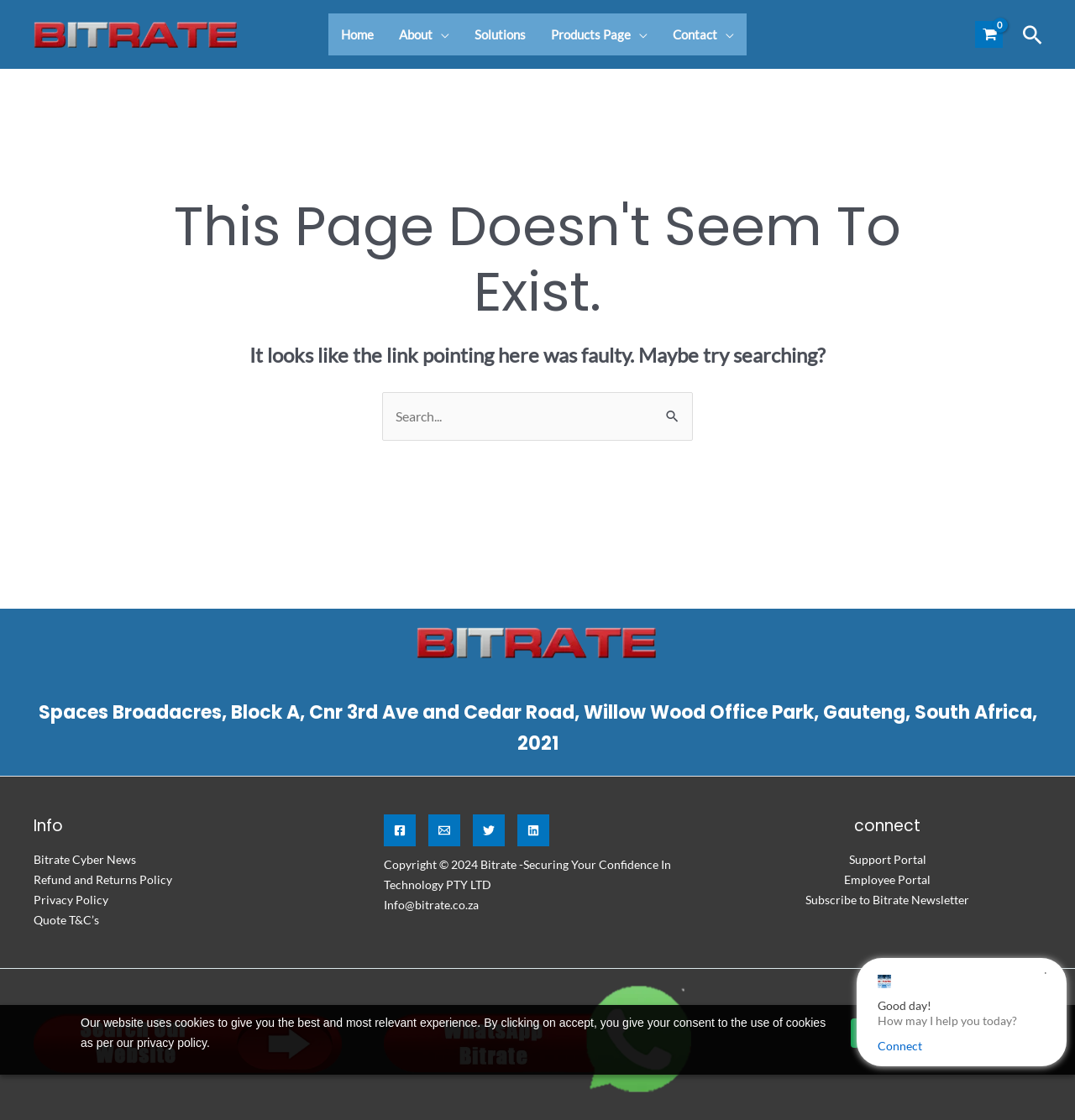What is the address of the company? Observe the screenshot and provide a one-word or short phrase answer.

Spaces Broadacres, Block A, Cnr 3rd Ave and Cedar Road, Willow Wood Office Park, Gauteng, South Africa, 2021